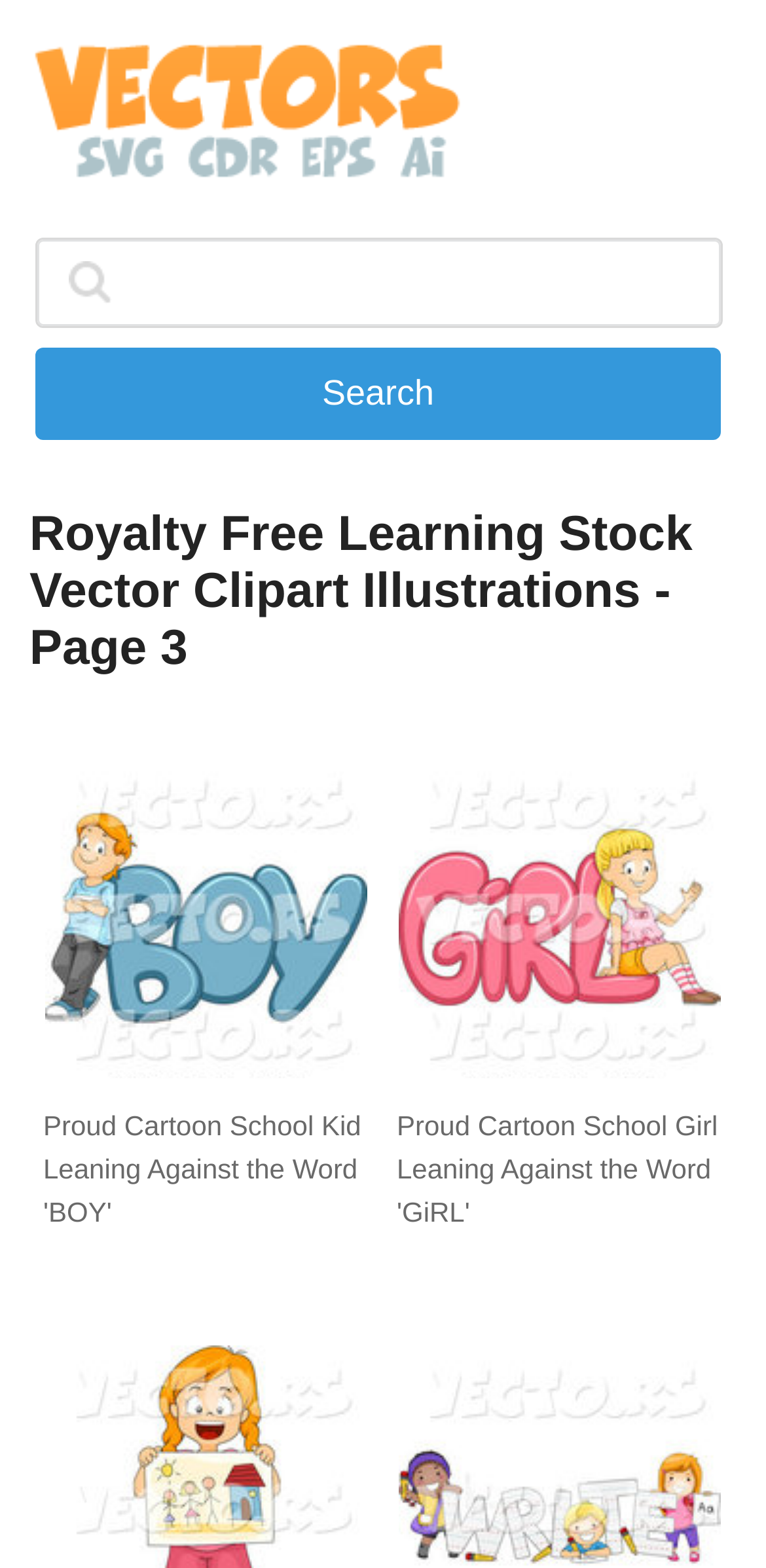Explain the webpage's layout and main content in detail.

The webpage is a collection of royalty-free learning vector clipart illustrations. At the top, there is a link to "Vector Clipart" accompanied by a small image, positioned near the top-left corner of the page. Below this, there is a search button and an empty text box, aligned horizontally and situated near the top of the page.

The main heading, "Royalty Free Learning Stock Vector Clipart Illustrations - Page 3", is prominently displayed in the top-middle section of the page. 

Below the heading, there are two links to specific vector illustrations, each accompanied by a corresponding image. The first link, "Vector of a Proud Cartoon School Kid Leaning Against the Word 'BOY' by BNP Design Studio", is positioned on the left side of the page, with its image displayed below the link text. The second link, "Vector of a Proud Cartoon School Girl Leaning Against the Word 'GiRL' by BNP Design Studio", is positioned on the right side of the page, with its image displayed below the link text.